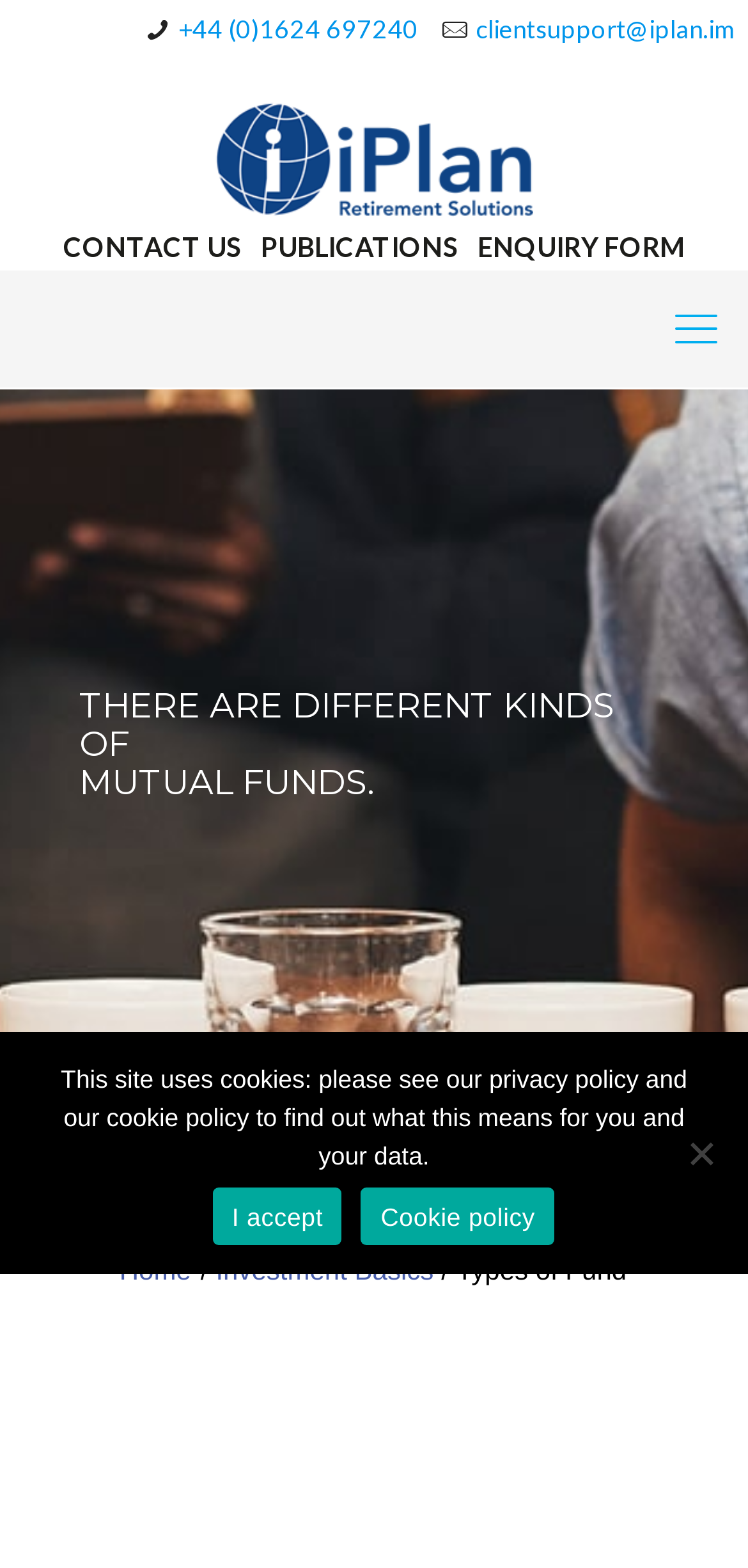Locate the bounding box coordinates of the element to click to perform the following action: 'Send an email to client support'. The coordinates should be given as four float values between 0 and 1, in the form of [left, top, right, bottom].

[0.636, 0.009, 0.983, 0.028]